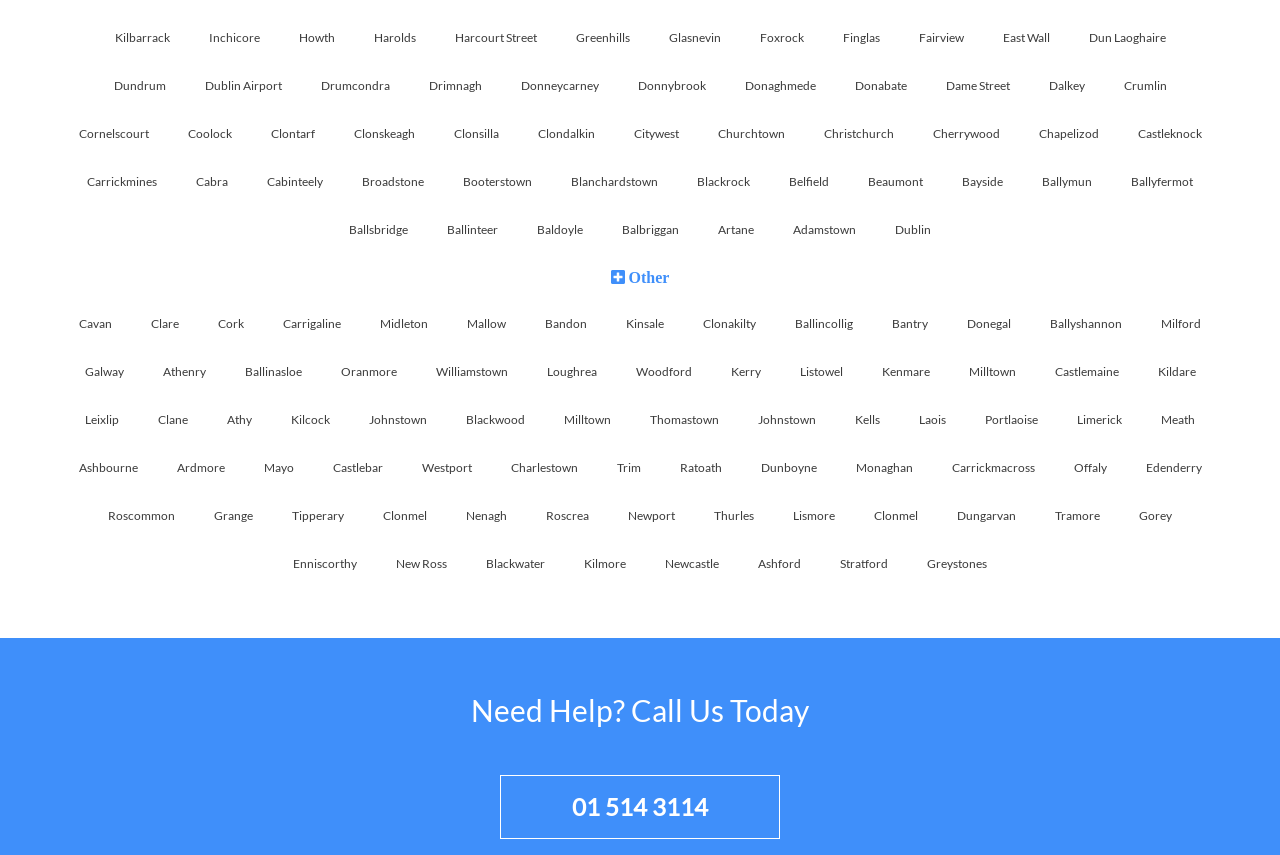What is the location listed below 'Dublin Airport'?
Look at the image and answer with only one word or phrase.

Drumcondra